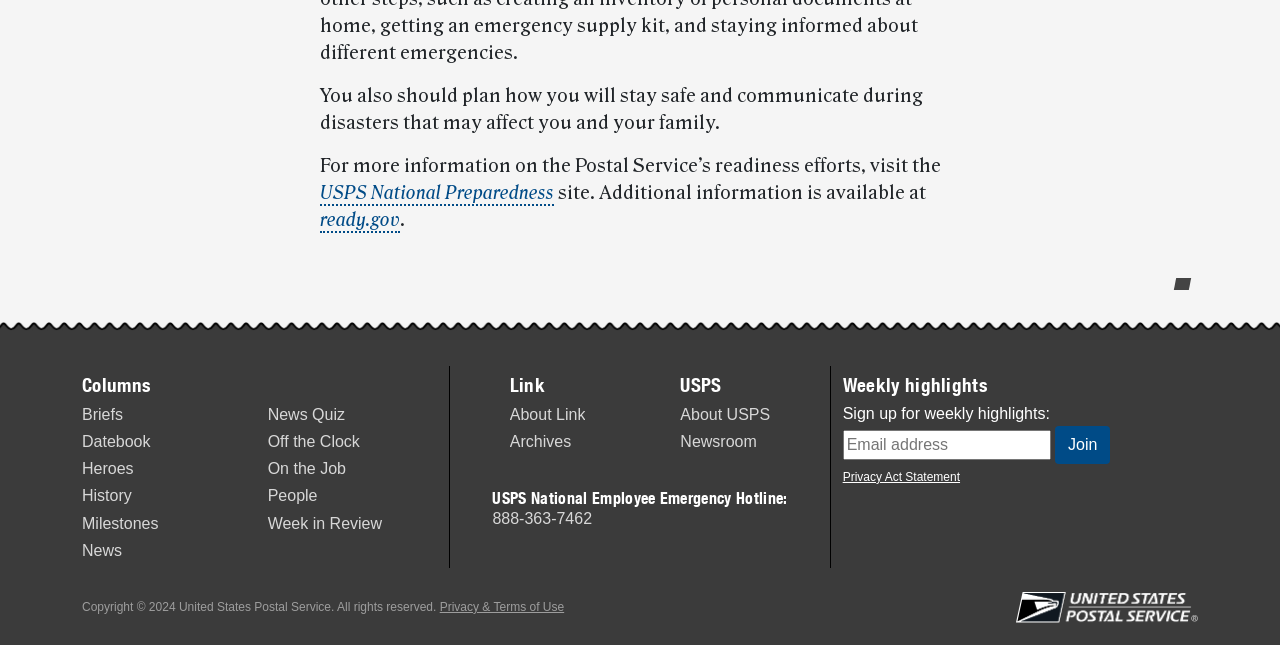What is the purpose of the USPS National Employee Emergency Hotline?
Please elaborate on the answer to the question with detailed information.

The purpose of the USPS National Employee Emergency Hotline can be inferred from its name and the context in which it is mentioned on the webpage. The hotline is likely for emergency situations, and the webpage provides the phone number 888-363-7462 for employees to call in such situations.